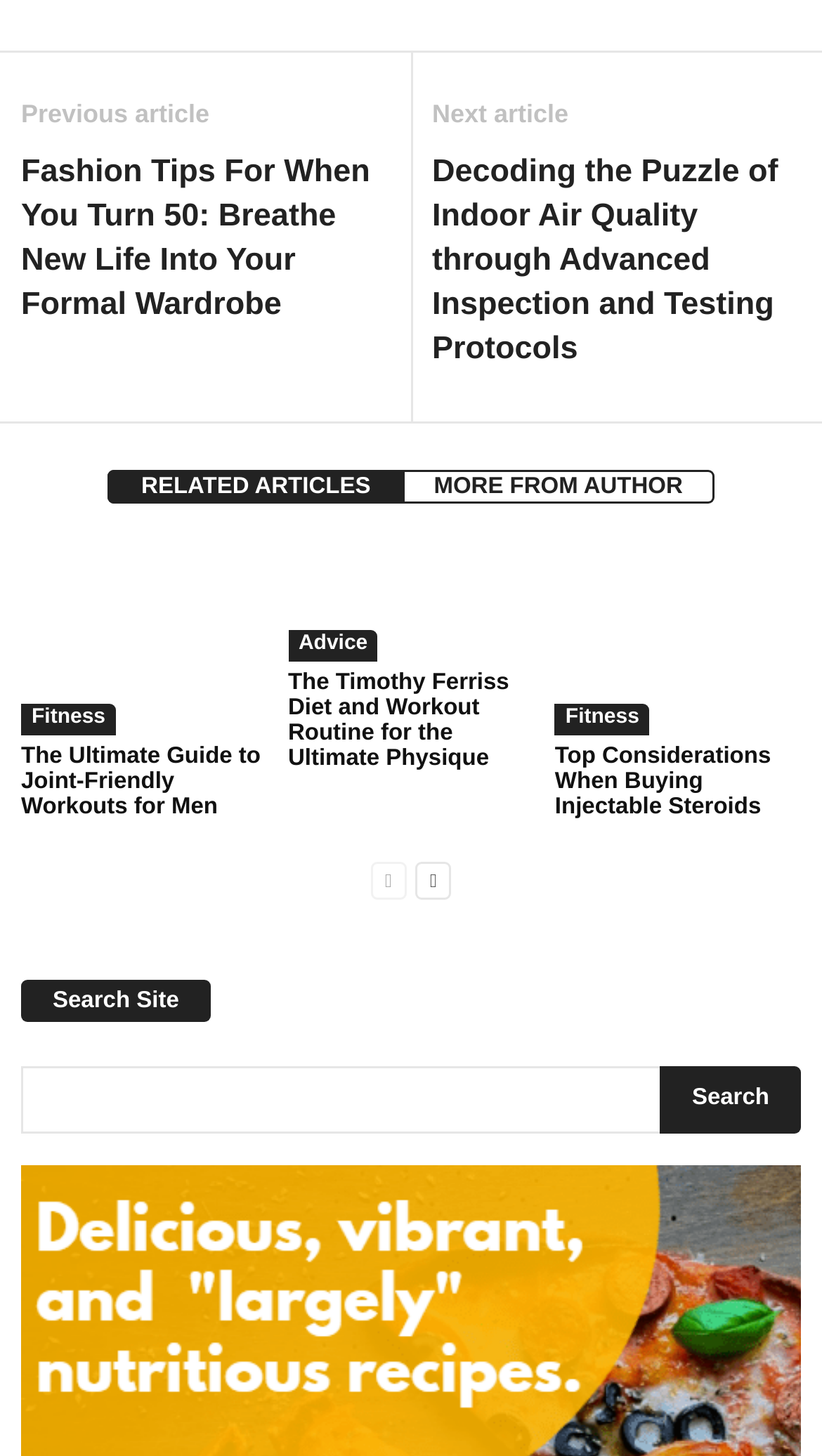Locate the bounding box coordinates of the element that should be clicked to fulfill the instruction: "Search for a topic on the website".

[0.026, 0.732, 0.974, 0.778]